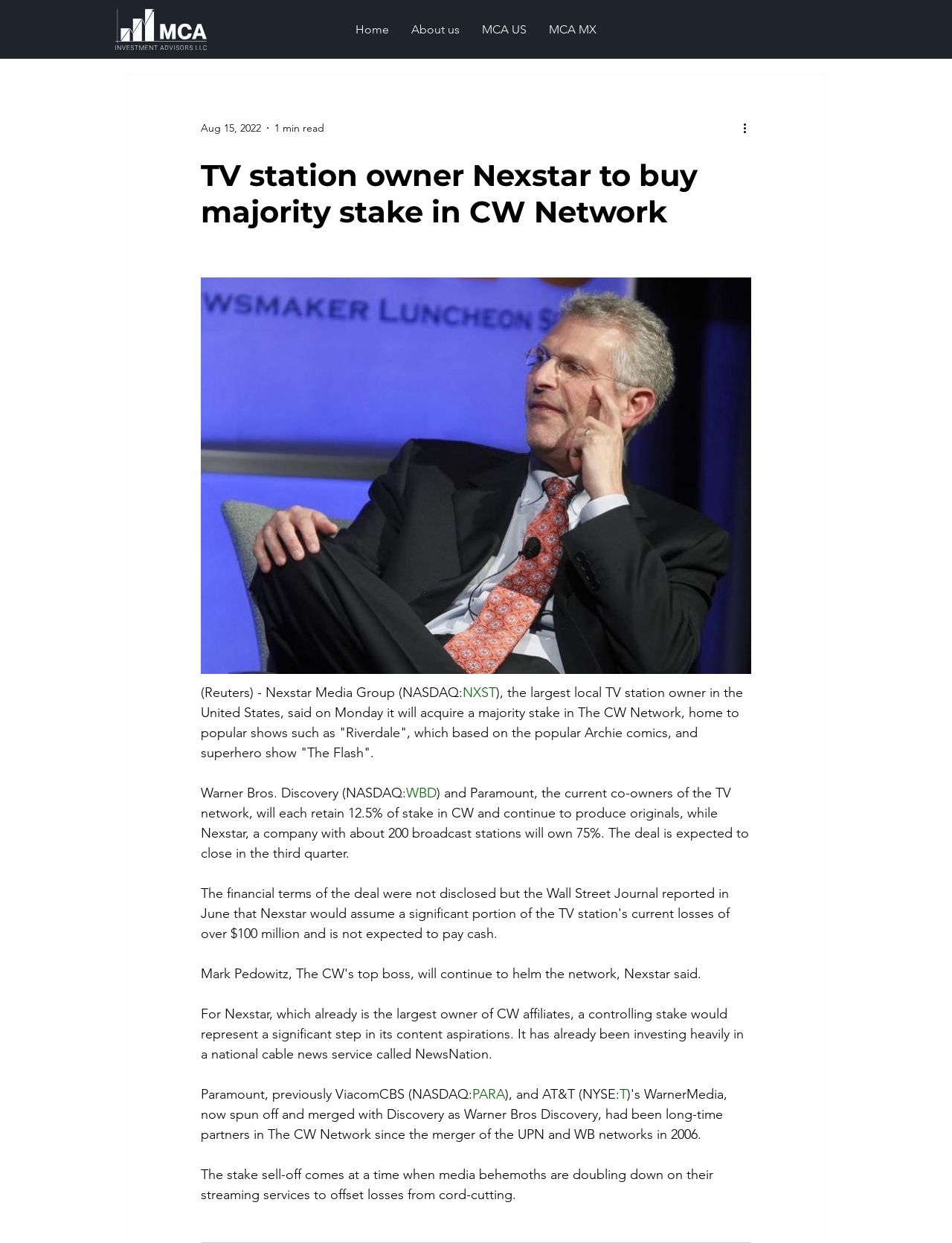Generate a thorough caption detailing the webpage content.

The webpage appears to be a news article about Nexstar Media Group acquiring a majority stake in The CW Network. At the top, there is a navigation menu with links to "Home", "About us", "MCA US", and "MCA MX". Below the navigation menu, there is a heading that reads "TV station owner Nexstar to buy majority stake in CW Network". 

To the right of the heading, there is a button labeled "More actions" with an accompanying image. Below the heading, there is an article with a brief summary of the news, including the date "Aug 15, 2022" and a "1 min read" label. 

The article itself is divided into several paragraphs. The first paragraph mentions Nexstar Media Group, the largest local TV station owner in the United States, acquiring a majority stake in The CW Network. The paragraph also mentions popular shows on The CW Network, such as "Riverdale" and "The Flash". 

The subsequent paragraphs provide more details about the deal, including the stakes retained by Warner Bros. Discovery and Paramount, and the implications of the deal for Nexstar's content aspirations. The article also mentions Nexstar's investment in a national cable news service called NewsNation. 

Further down, the article discusses the context of the deal, including the shift towards streaming services by media companies to offset losses from cord-cutting. Throughout the article, there are links to relevant companies, such as Nexstar Media Group, Warner Bros. Discovery, and Paramount.